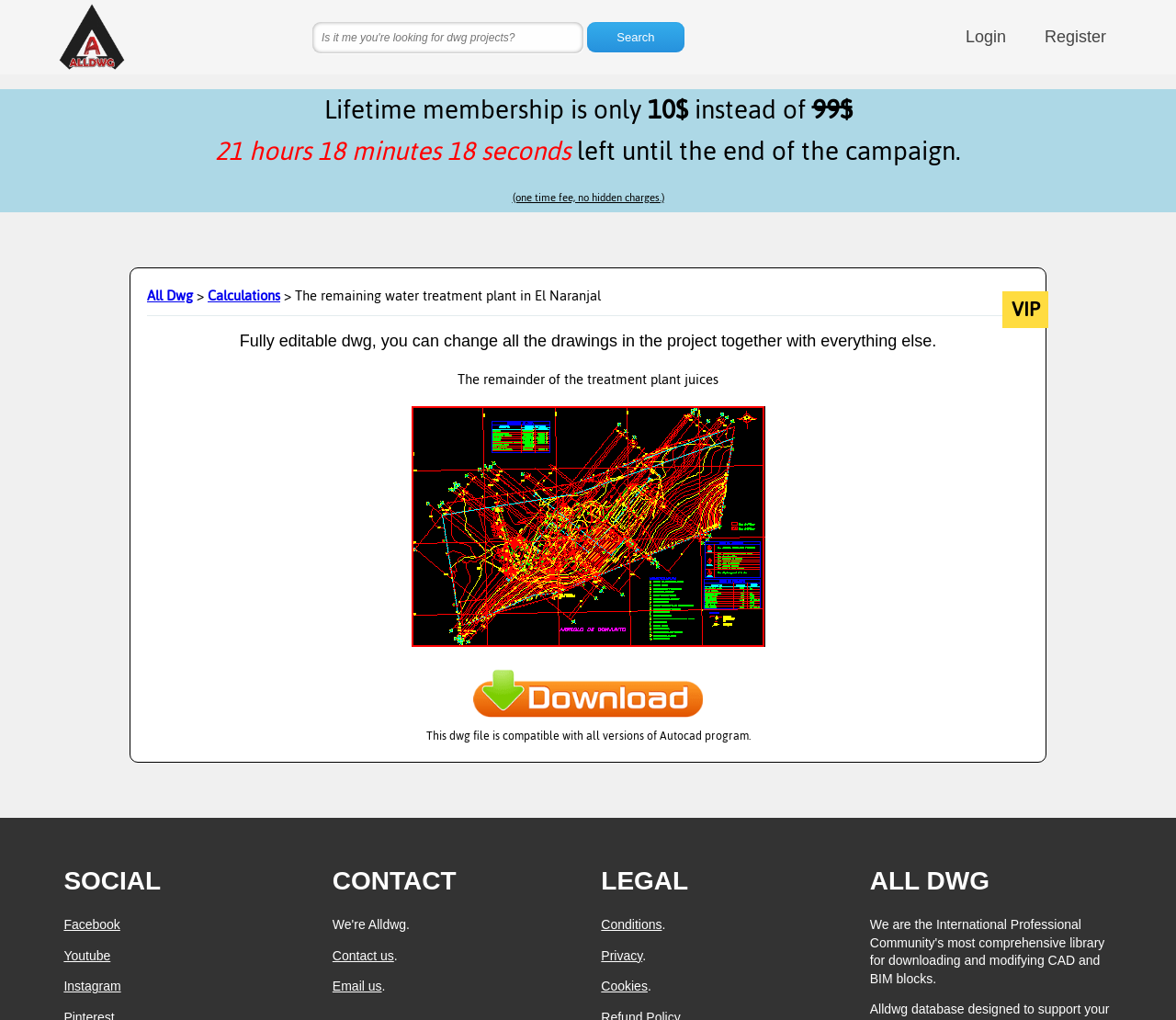Please answer the following question using a single word or phrase: What is the compatibility of the dwg file?

All versions of Autocad